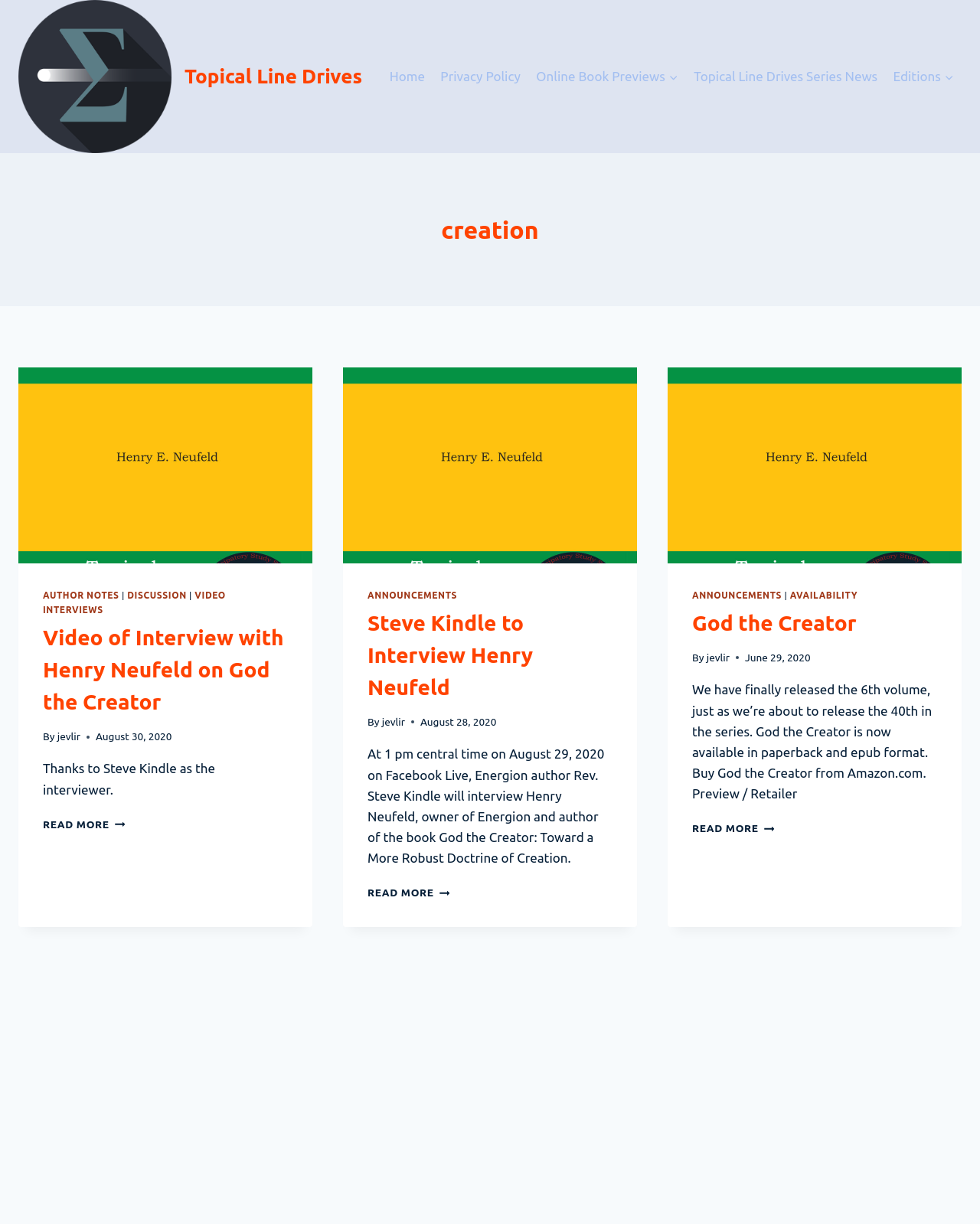What is the name of the interviewer of Henry Neufeld?
Provide a short answer using one word or a brief phrase based on the image.

Steve Kindle